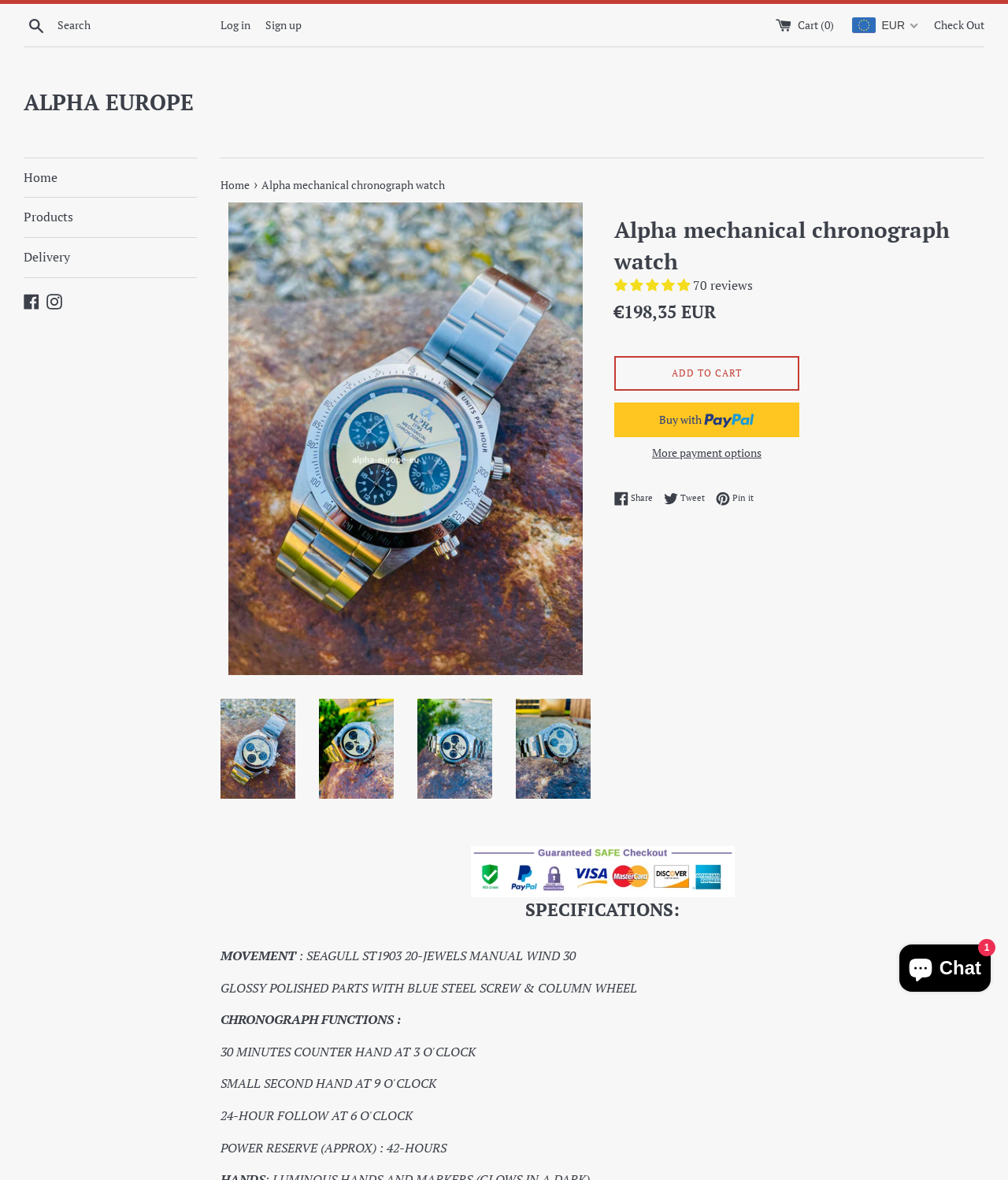Summarize the webpage comprehensively, mentioning all visible components.

This webpage is about an Alpha mechanical chronograph watch, specifically the Daytona style. At the top left, there is a search bar with a search button and a searchbox. Next to it, there are links to log in, sign up, and a cart with 0 items. On the top right, there is a currency selection menu with options for EUR, US Dollar, British Pound Sterling, Canadian Dollar, and Australian Dollar. 

Below the top navigation, there is a horizontal separator line. Underneath, there is a main navigation menu with links to Home, Products, Delivery, Facebook, and Instagram. 

On the left side, there is a secondary navigation menu with a "You are here" indicator, showing the current page as "Home" and "Alpha mechanical chronograph watch". 

The main content area features an image of the watch, with multiple links to the same product page. Below the image, there is a heading with the product name, followed by a 4.93-star rating and 70 reviews. The product price is listed as €198,35 EUR, with options to add to cart, buy now with PayPal, or explore more payment options. 

There are also social media sharing links to Facebook, Twitter, and Pinterest. 

Further down, there is a specifications section with details about the watch's movement, chronograph functions, and power reserve. 

At the bottom right, there is a chat window for Shopify online store support, with a button to expand or collapse the chat window.